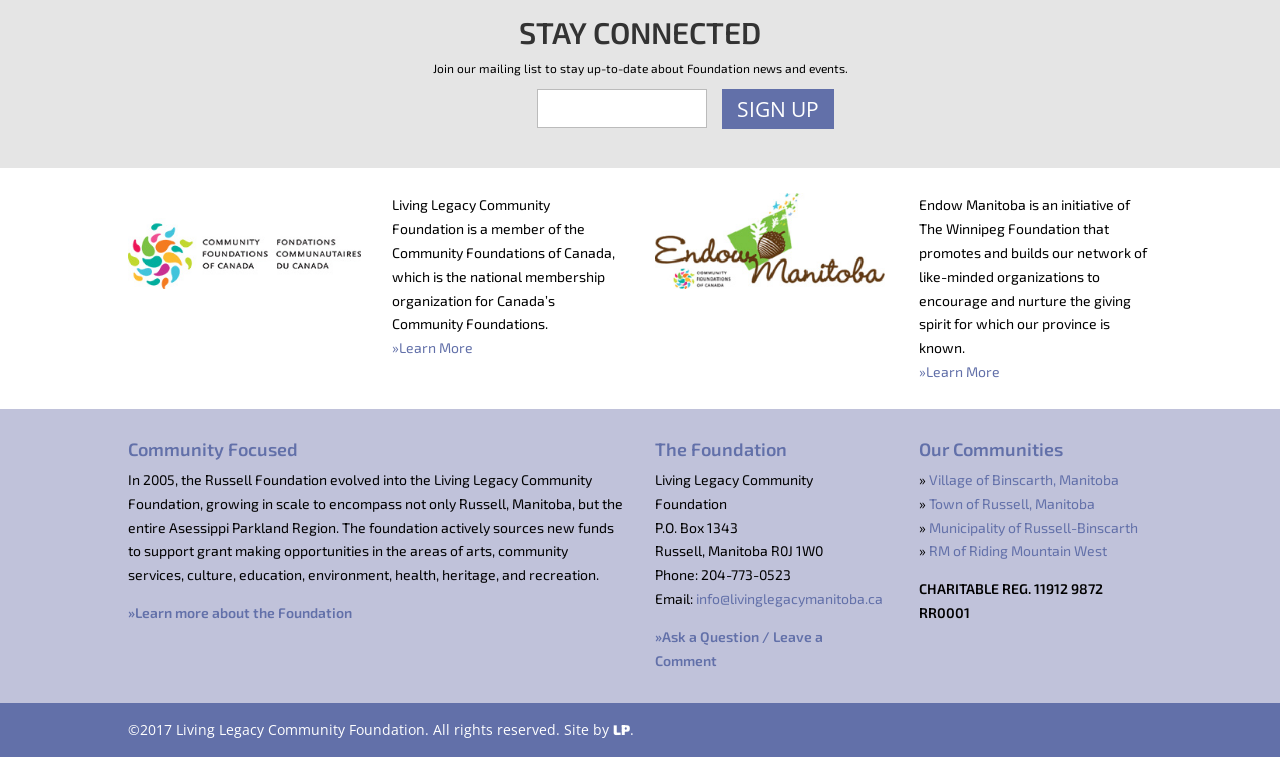Please examine the image and provide a detailed answer to the question: What is the charitable registration number of the foundation?

I found a static text 'CHARITABLE REG. 11912 9872 RR0001' which indicates the charitable registration number of the foundation.